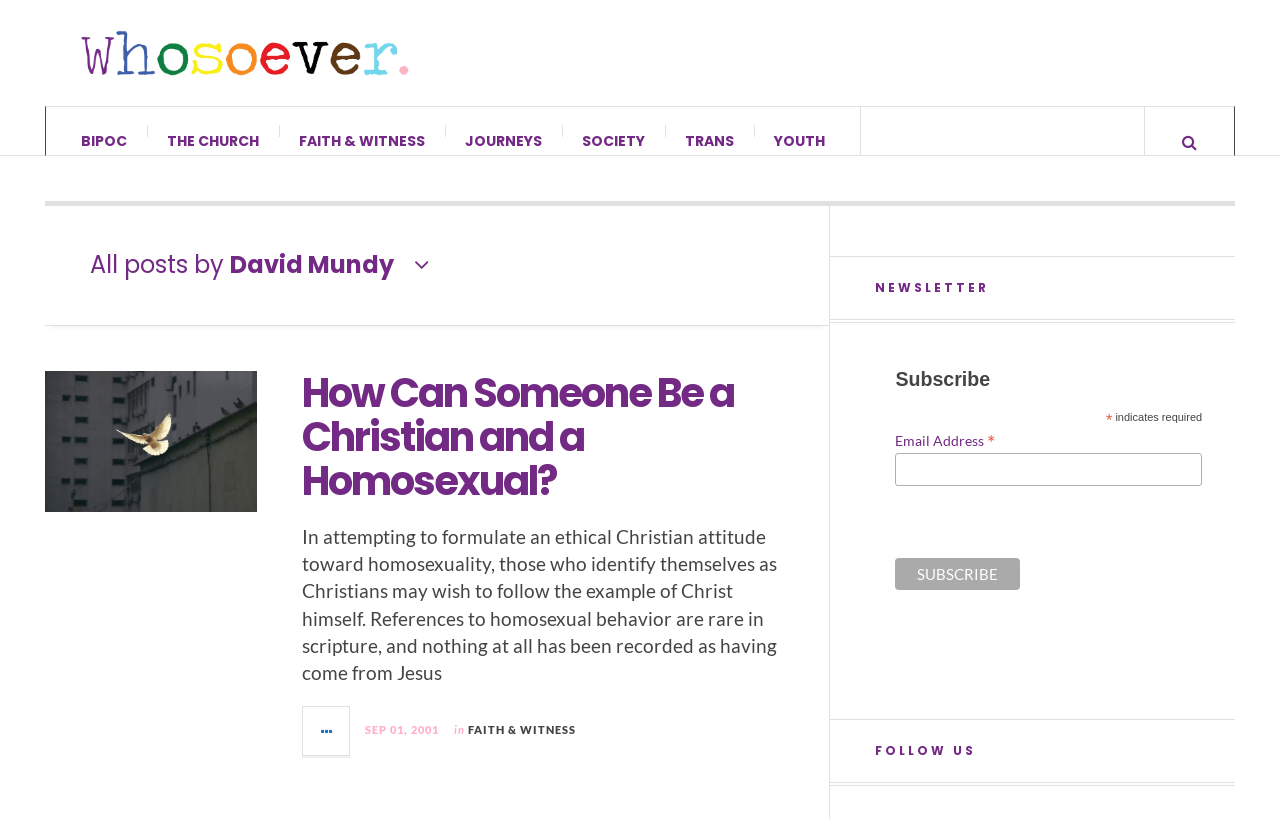Locate and extract the headline of this webpage.

All posts by David Mundy